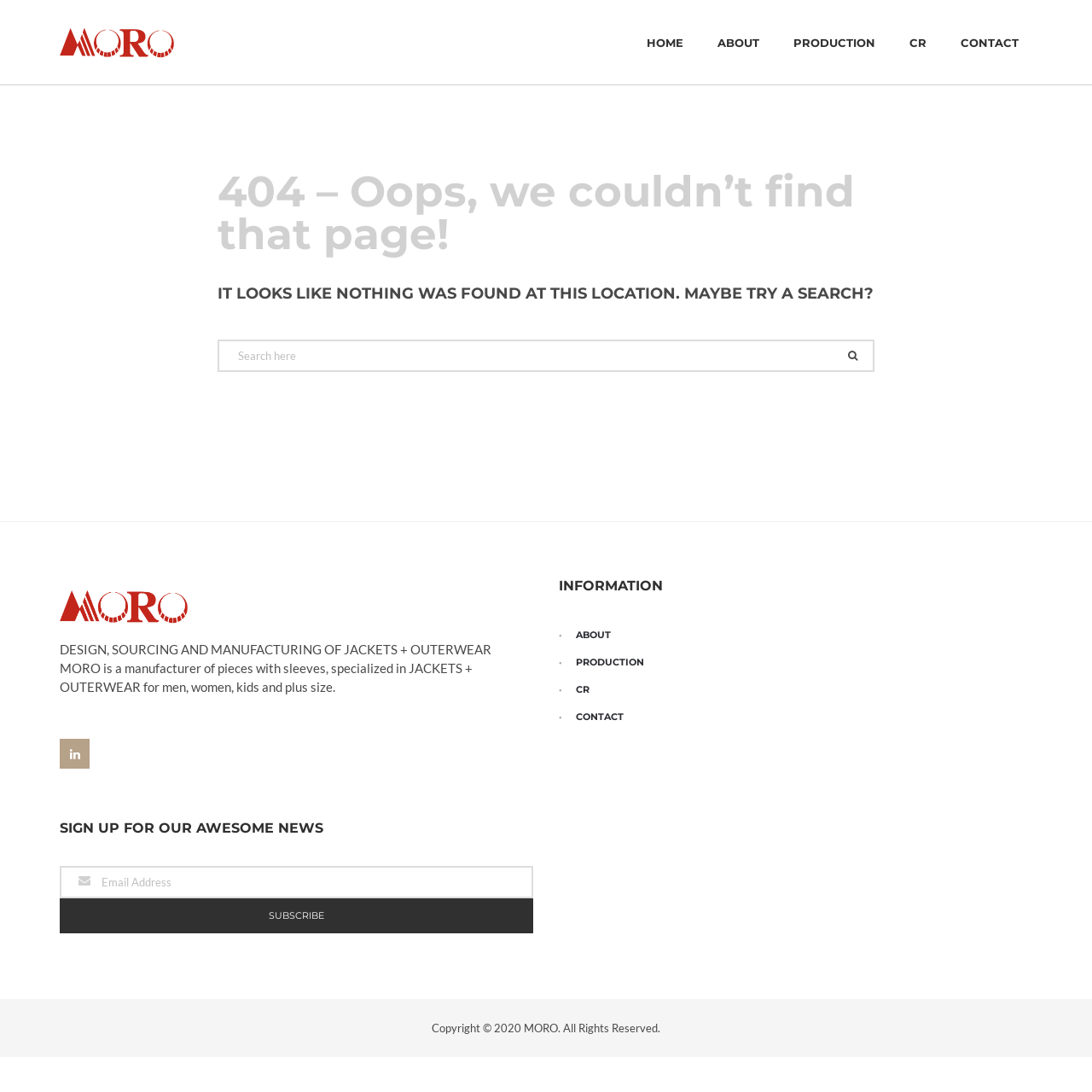Please find the bounding box for the following UI element description. Provide the coordinates in (top-left x, top-left y, bottom-right x, bottom-right y) format, with values between 0 and 1: Skip to primary content

[0.577, 0.012, 0.73, 0.066]